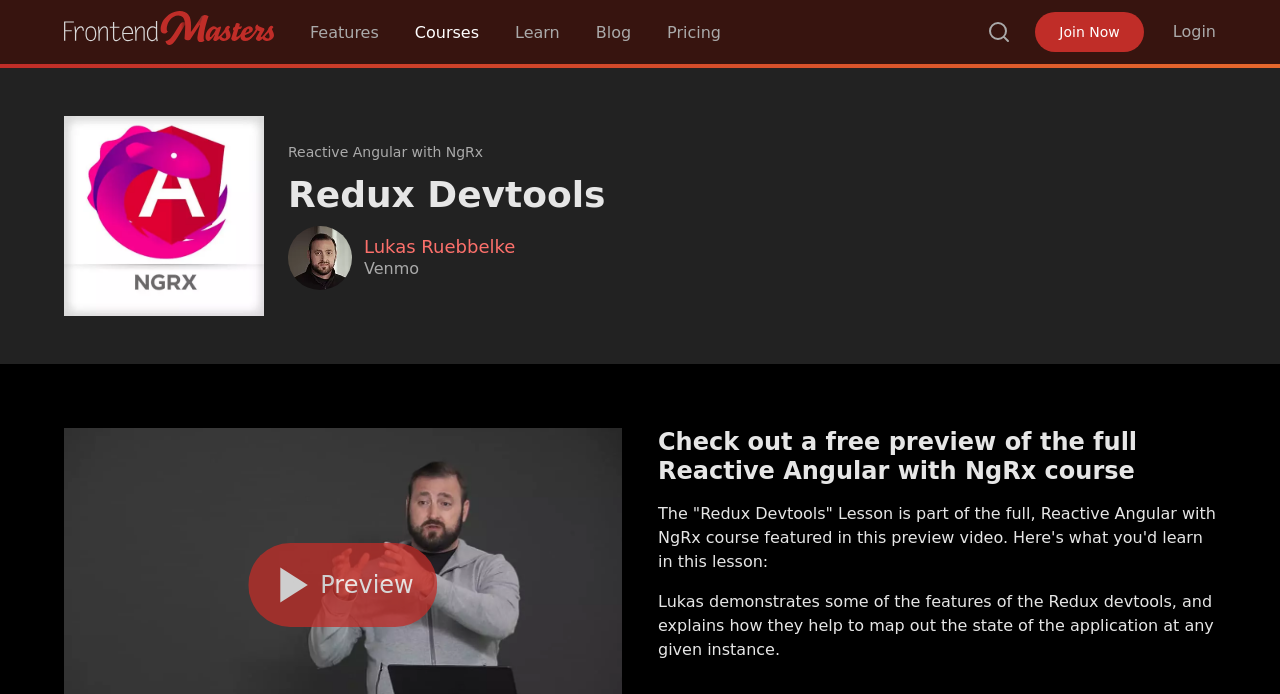Who is the instructor of this lesson?
Using the information presented in the image, please offer a detailed response to the question.

I found the answer by looking at the link 'Lukas Ruebbelke' and the image with the same name, which suggests that Lukas Ruebbelke is the instructor of this lesson.